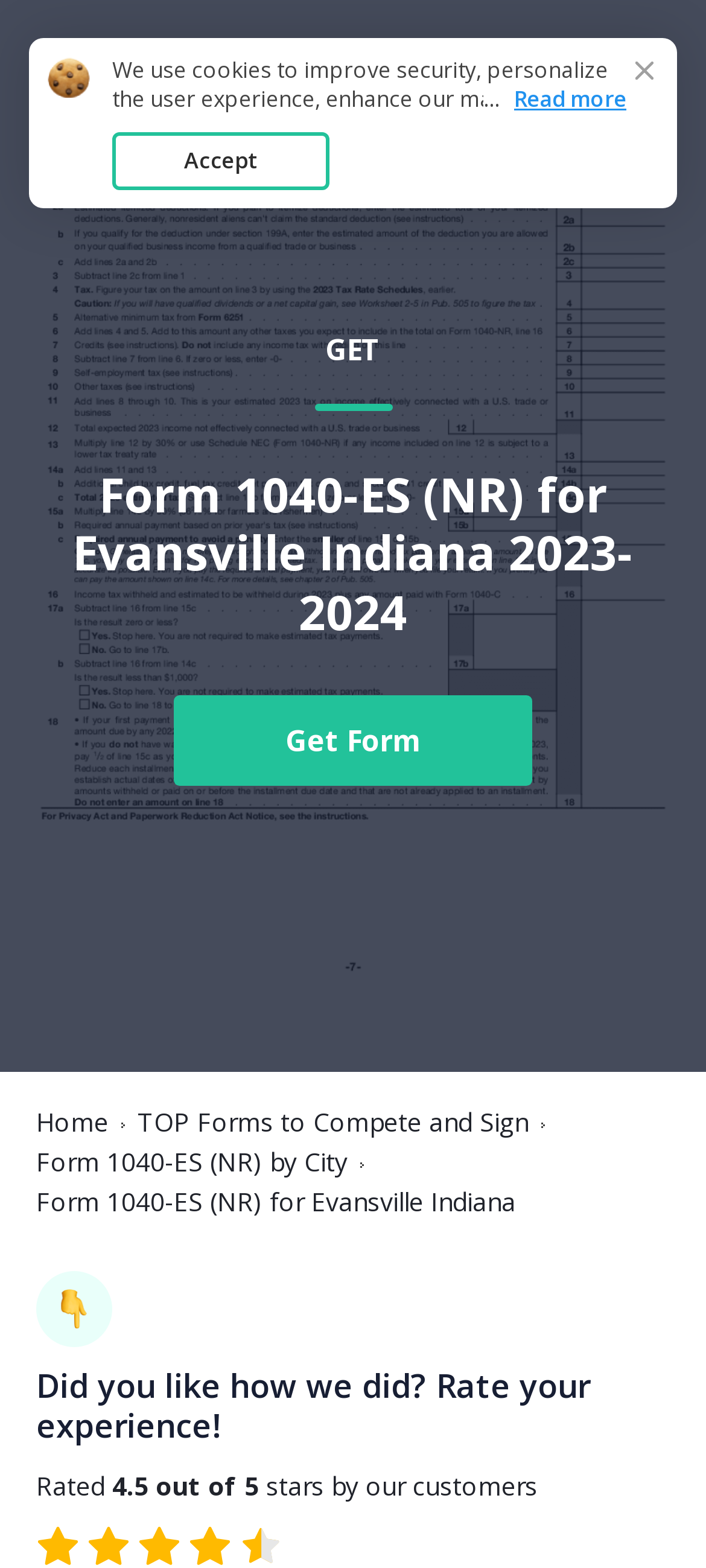Can you find the bounding box coordinates for the element to click on to achieve the instruction: "Click the link to view Form 1040-ES (NR) by City"?

[0.051, 0.732, 0.492, 0.75]